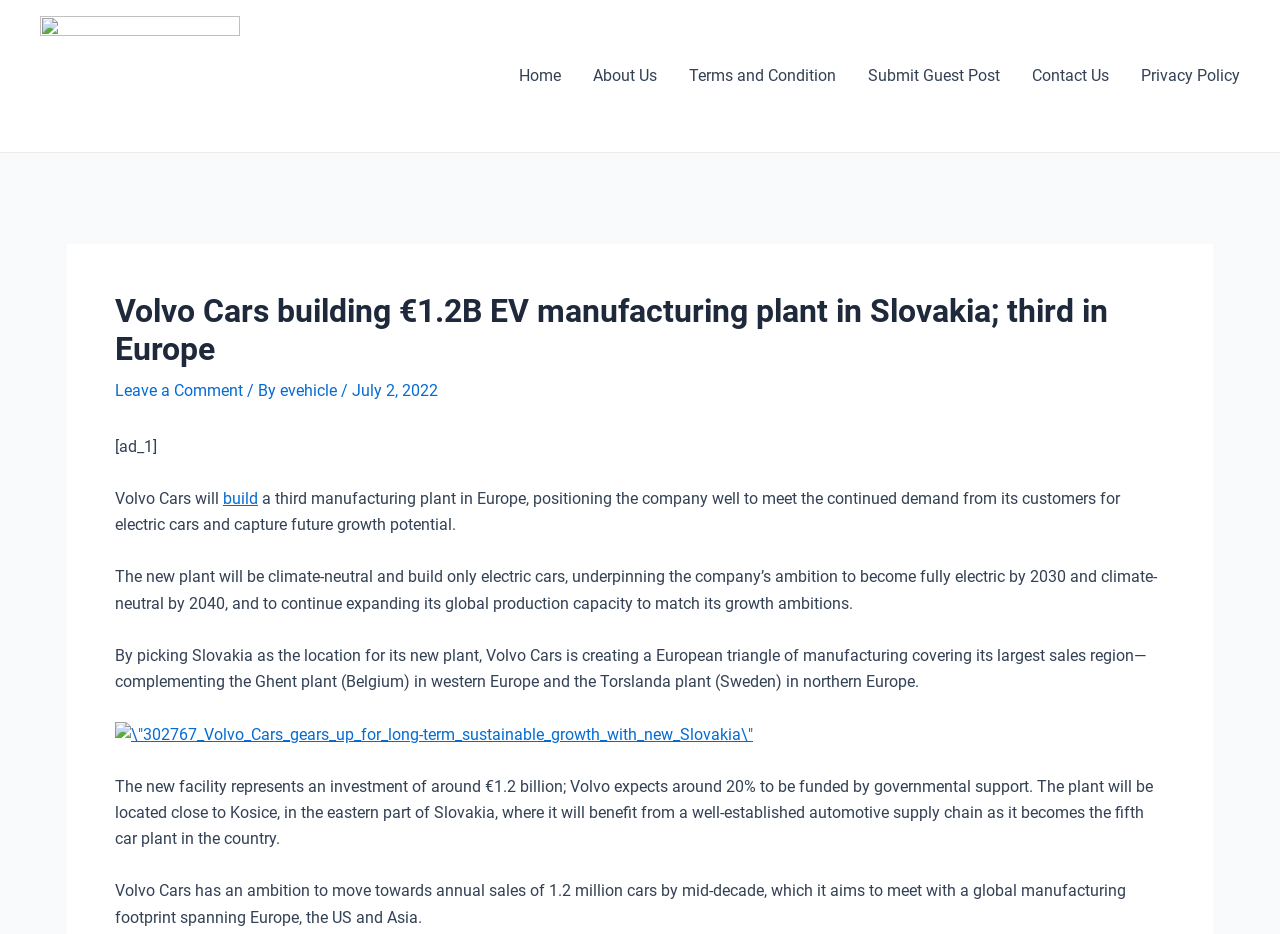Find the bounding box coordinates of the element I should click to carry out the following instruction: "Click on the 'evehicle' link".

[0.219, 0.408, 0.266, 0.428]